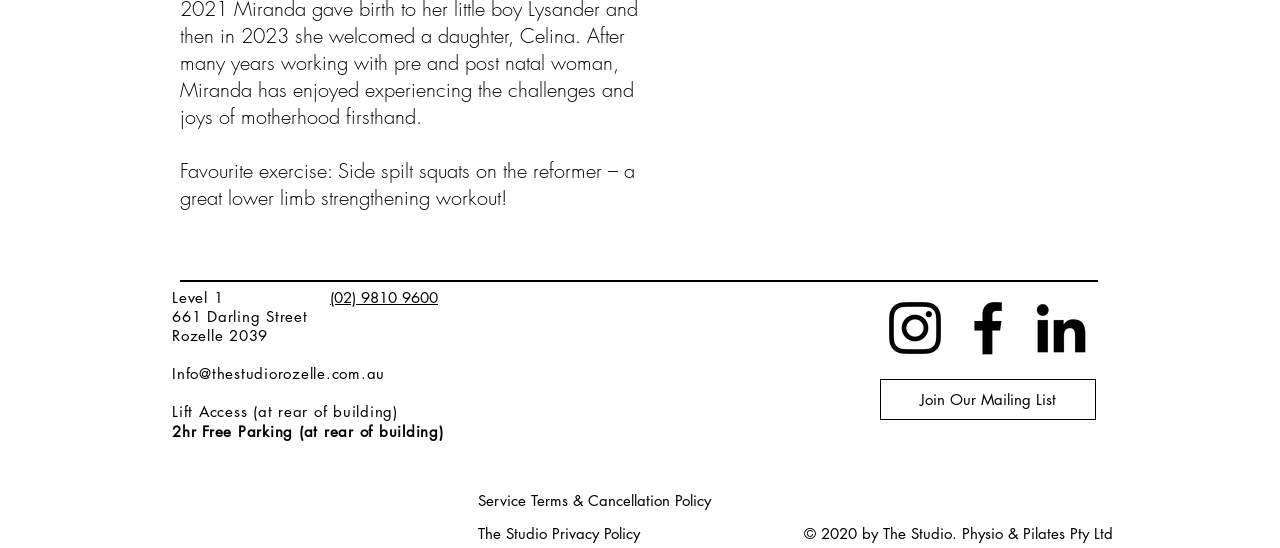Answer this question using a single word or a brief phrase:
What is the copyright information at the bottom of the webpage?

2020 by The Studio. Physio & Pilates Pty Ltd